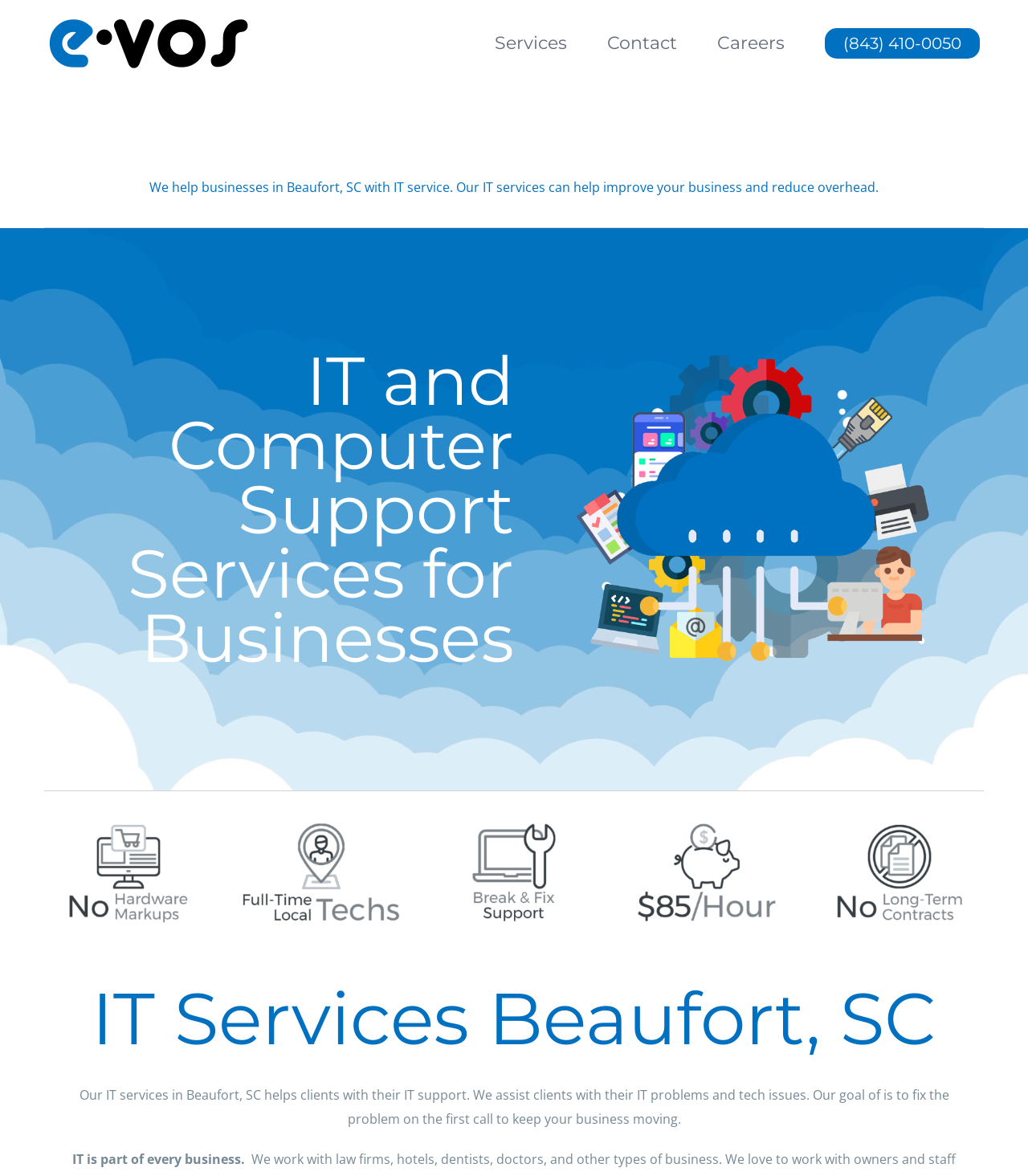What is the company's goal?
Your answer should be a single word or phrase derived from the screenshot.

fix the problem on the first call